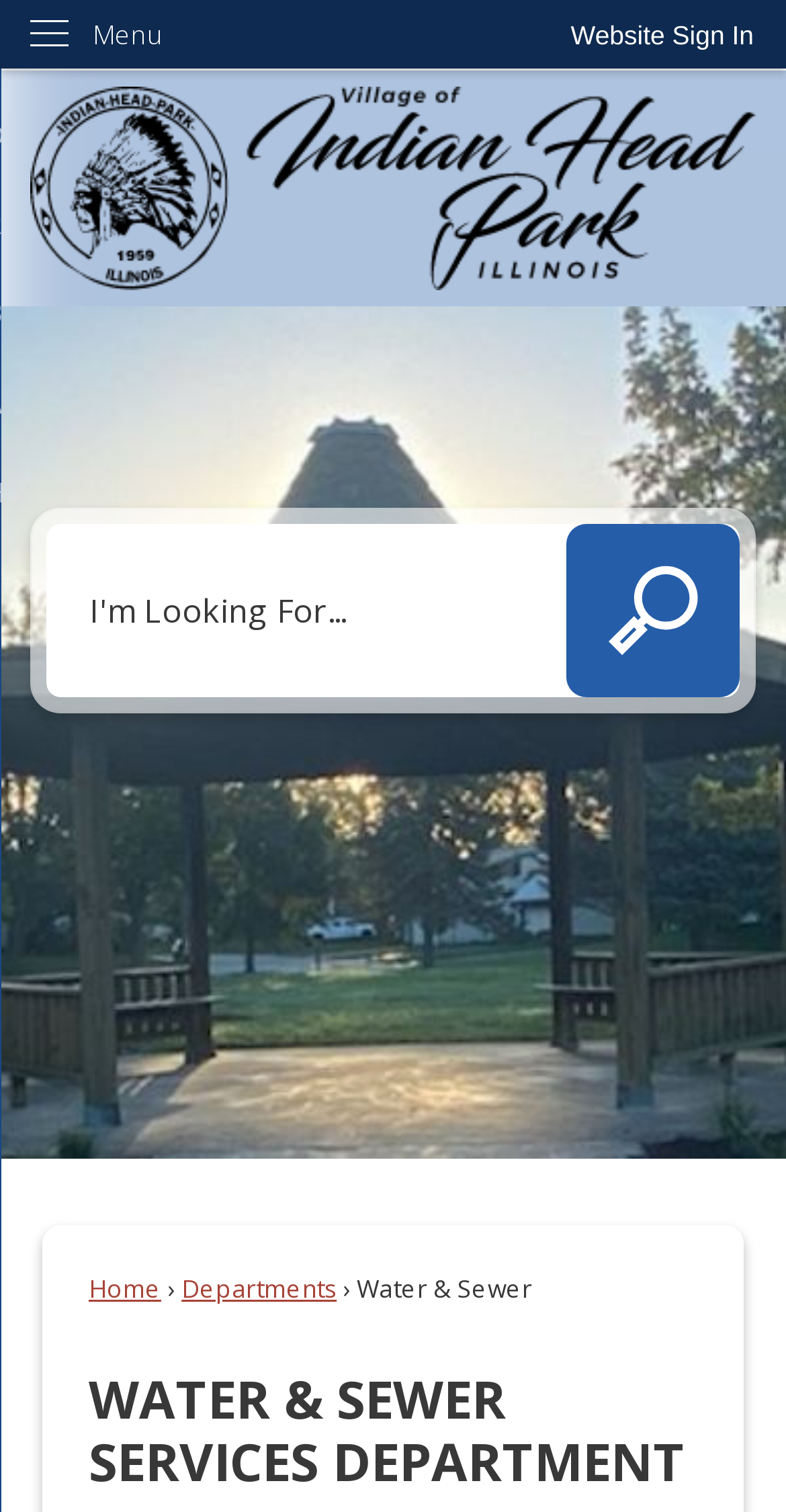What is the function of the 'Skip to Main Content' link?
Please answer the question with as much detail and depth as you can.

I inferred the function of the link by looking at its text 'Skip to Main Content', which suggests that it allows users to bypass the navigation menu and go directly to the main content of the page.